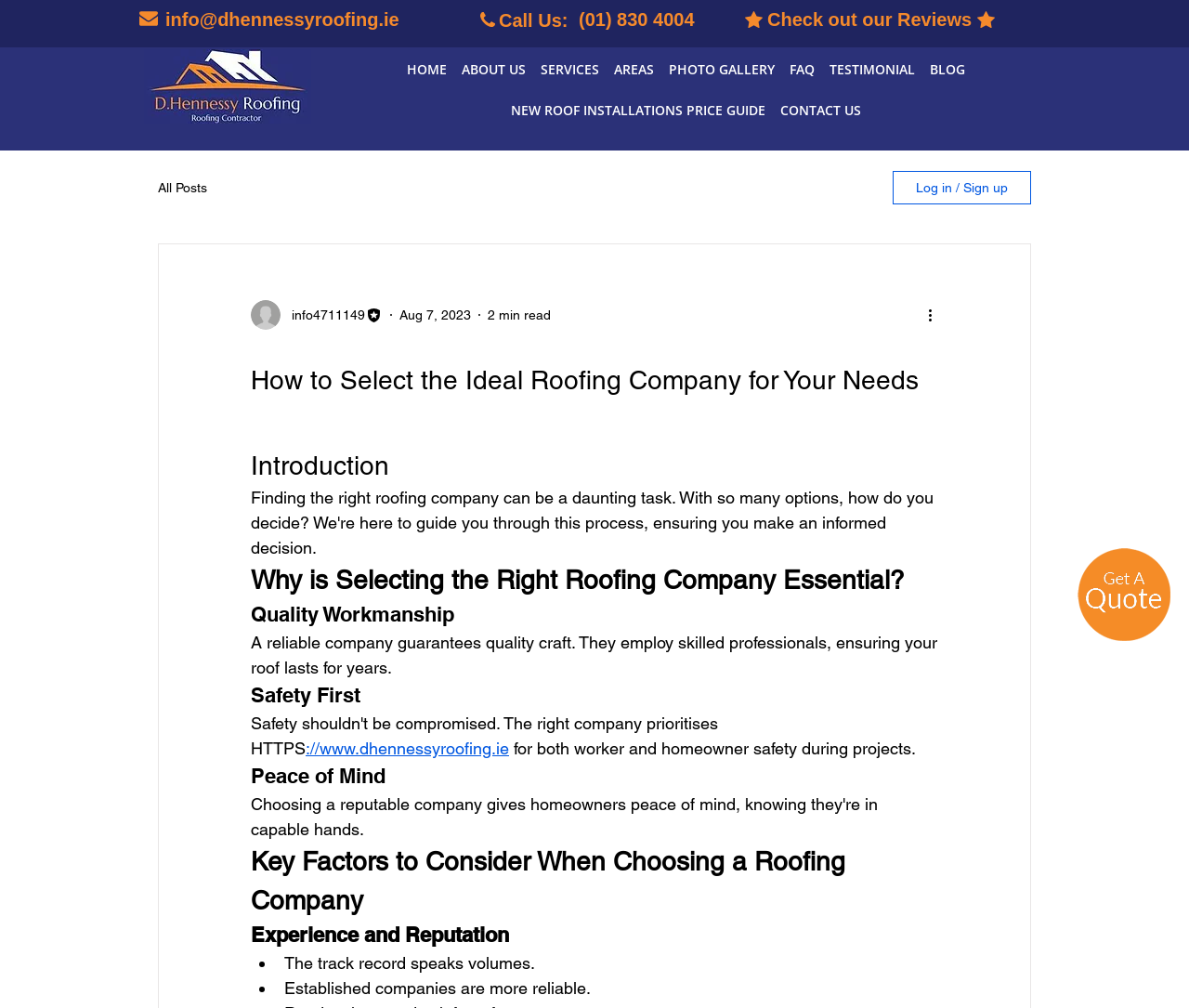What is the benefit of hiring an established roofing company?
Could you give a comprehensive explanation in response to this question?

I found the benefit of hiring an established roofing company by looking at the list marker '•' and its corresponding static text 'Established companies are more reliable'.